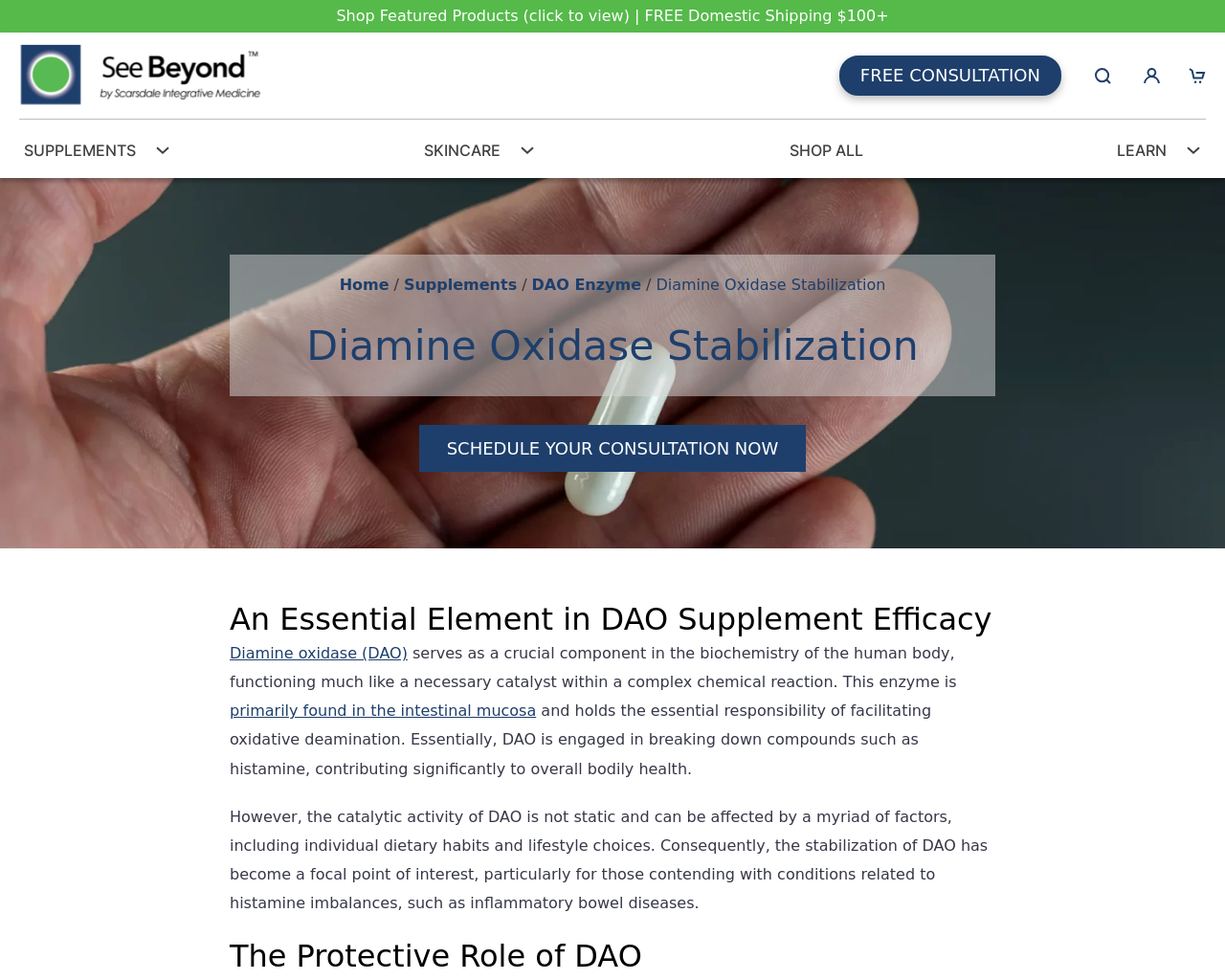Please locate the bounding box coordinates of the element that needs to be clicked to achieve the following instruction: "Schedule a consultation". The coordinates should be four float numbers between 0 and 1, i.e., [left, top, right, bottom].

[0.702, 0.066, 0.849, 0.087]